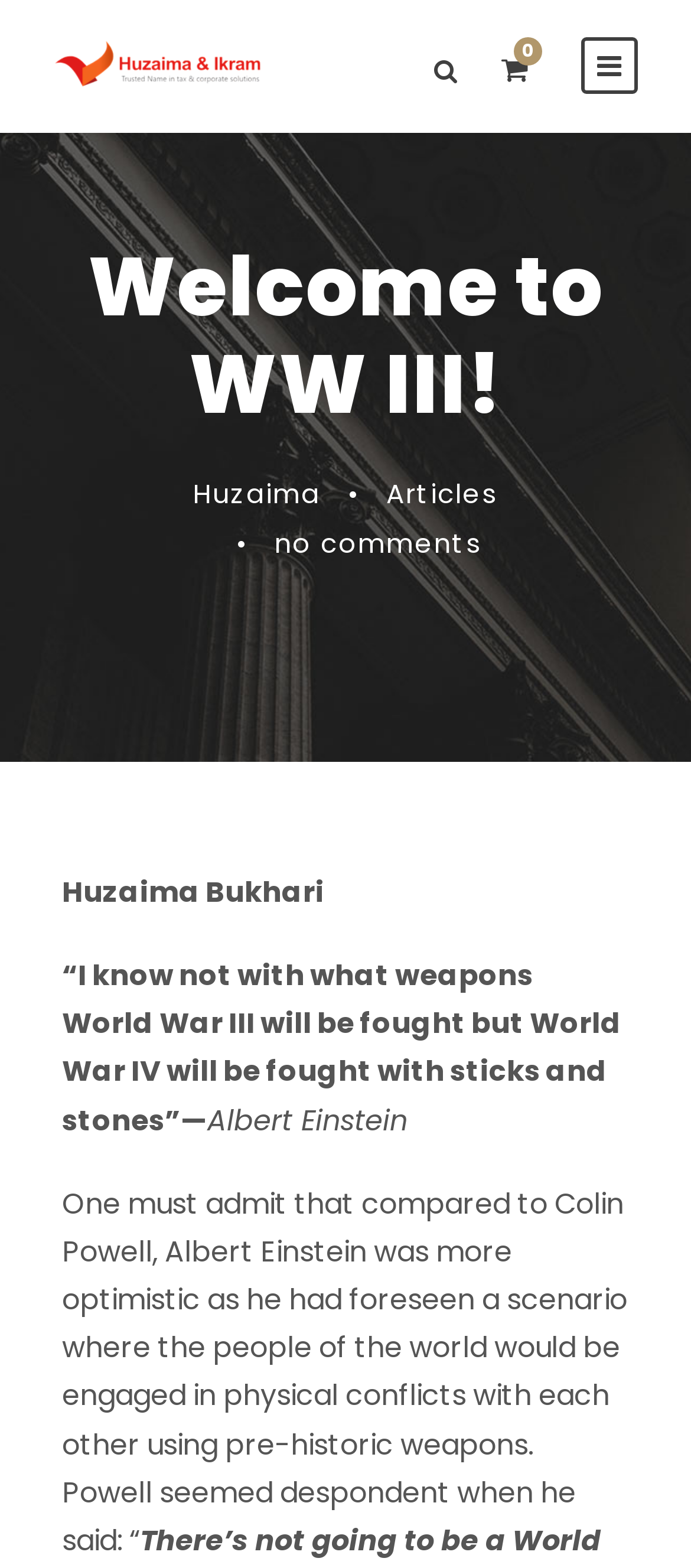Find the coordinates for the bounding box of the element with this description: "admin".

None